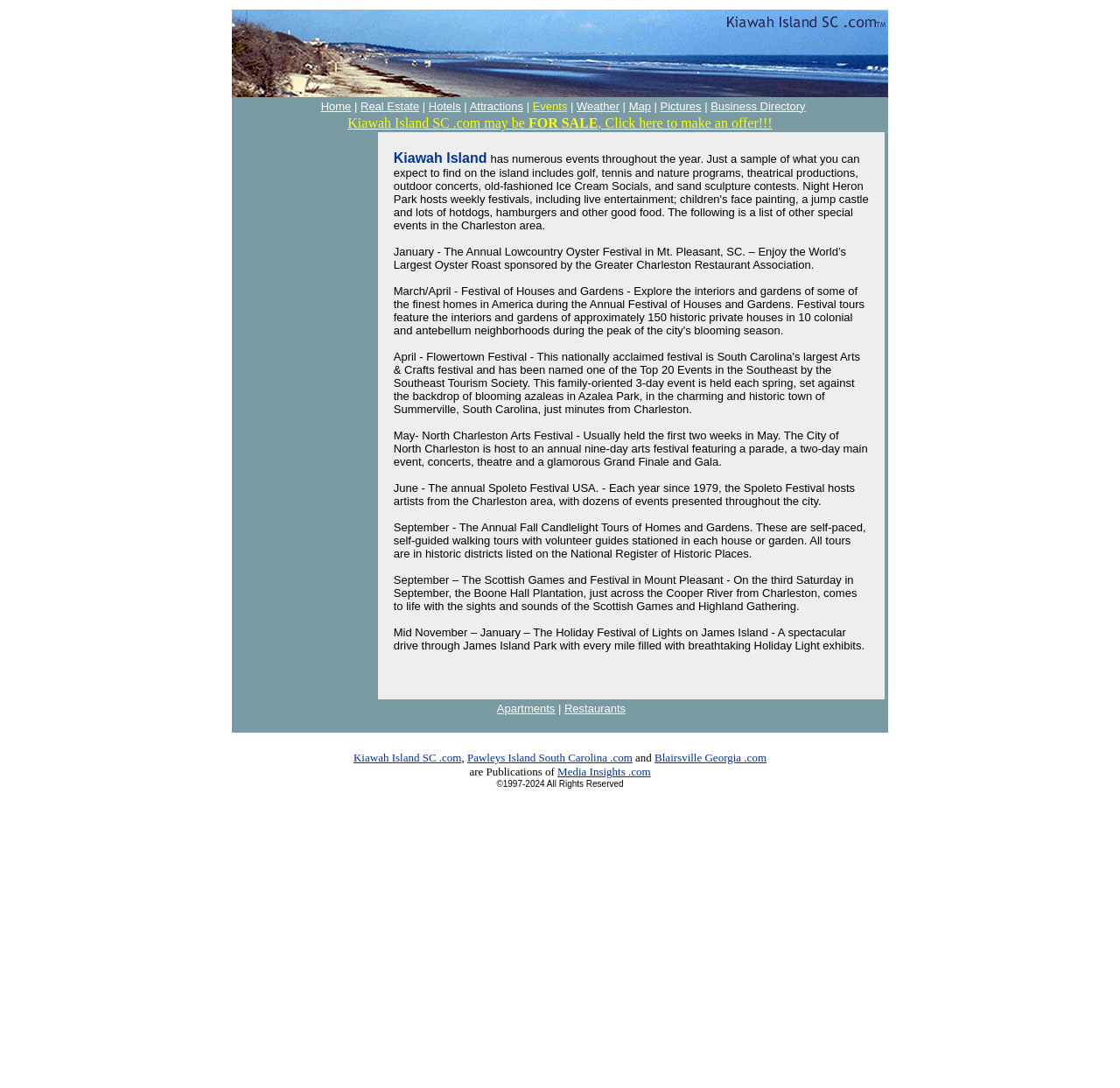Analyze the image and deliver a detailed answer to the question: What type of events are mentioned on the webpage?

The webpage mentions various events, including festivals, concerts, and other activities, such as golf, tennis, and nature programs, which can be found in the main content section of the webpage.